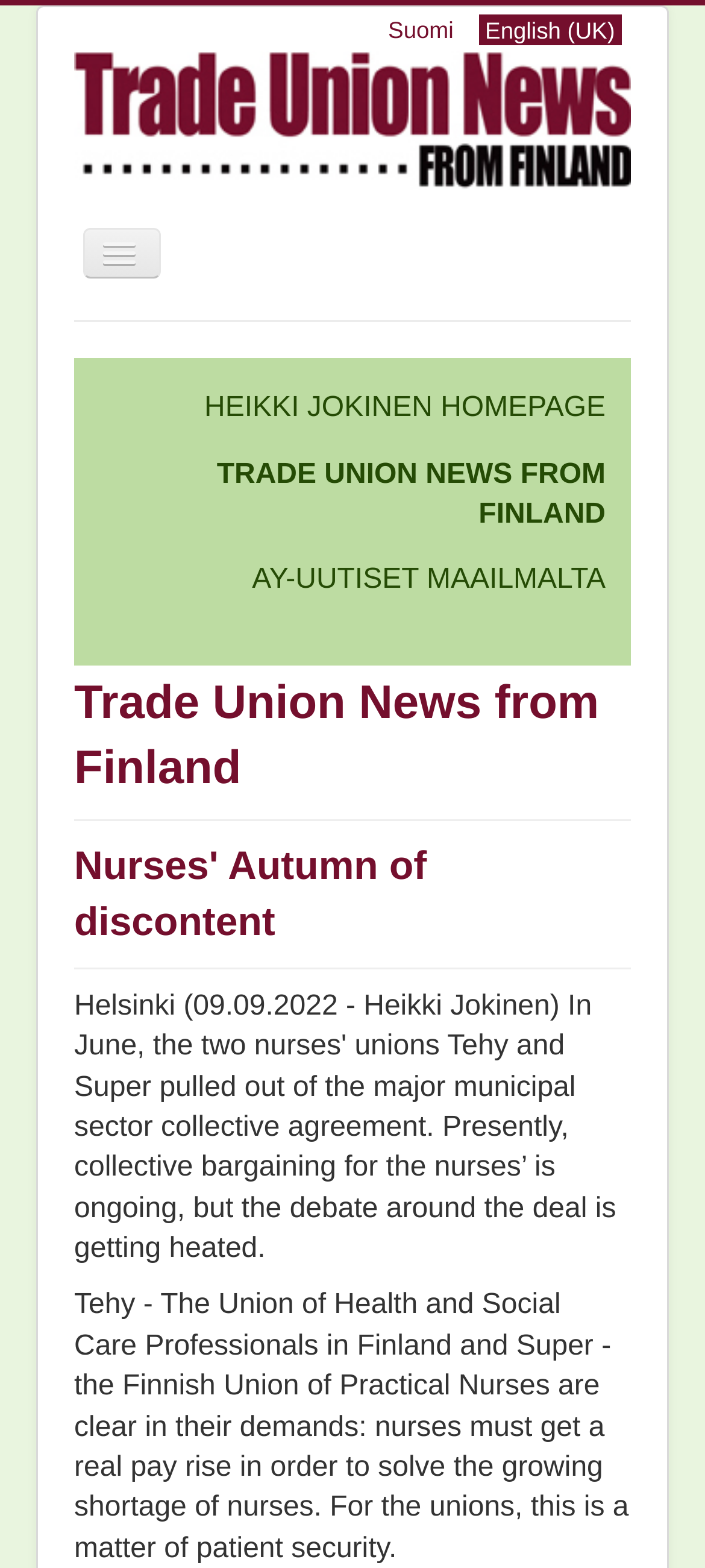Determine the bounding box coordinates of the clickable region to carry out the instruction: "Switch to Finnish language".

[0.55, 0.01, 0.653, 0.028]